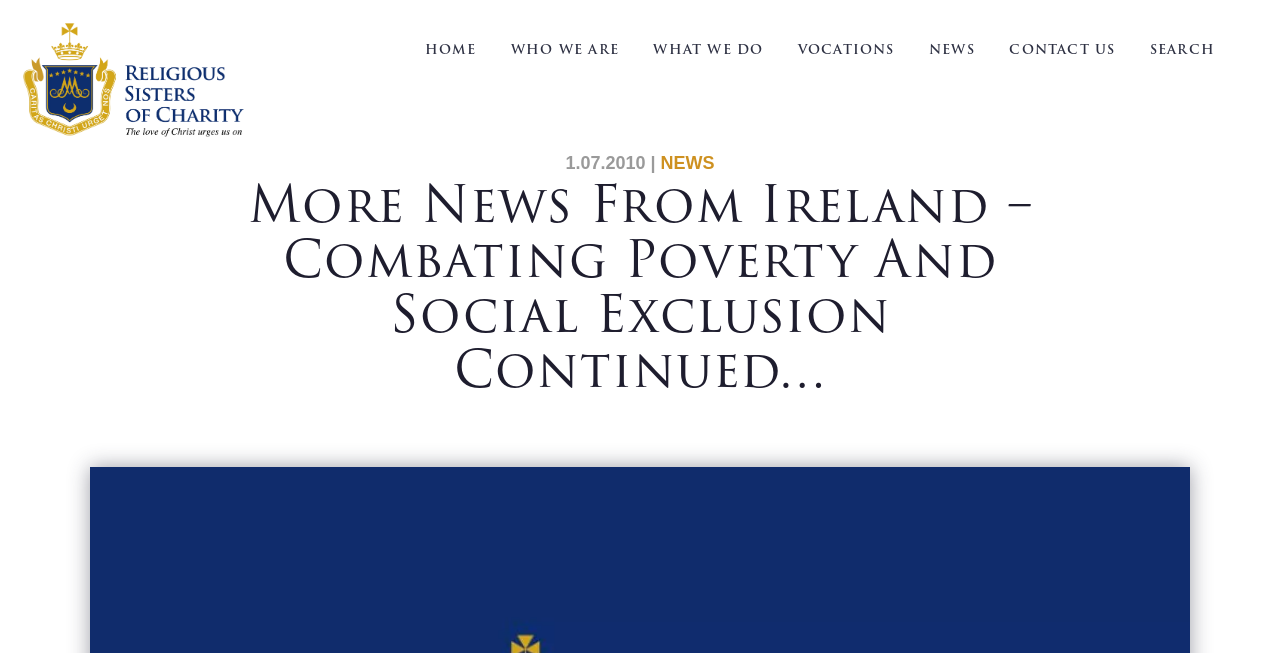Please identify the bounding box coordinates of the element that needs to be clicked to perform the following instruction: "read more news from Ireland".

[0.148, 0.271, 0.852, 0.608]